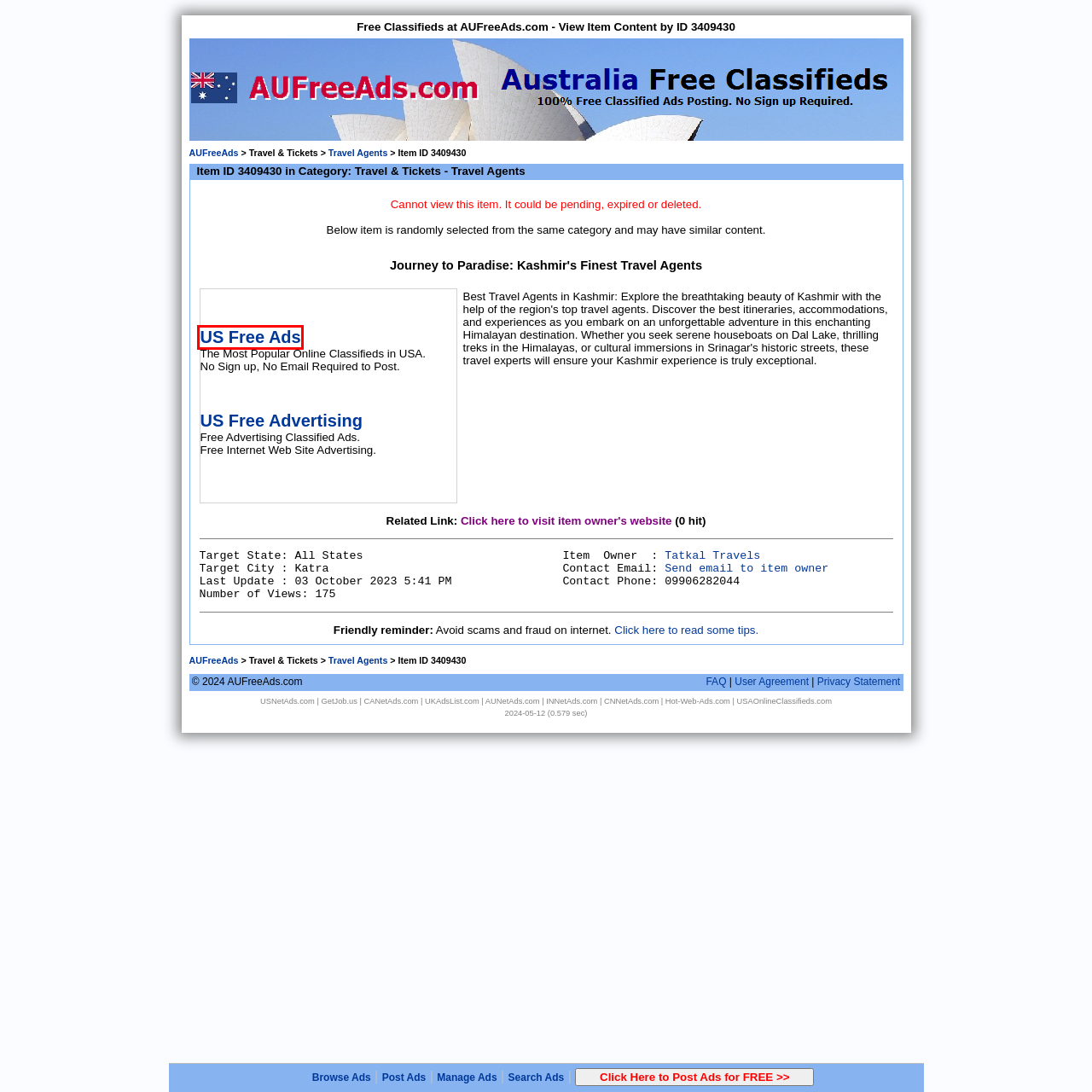Using the screenshot of a webpage with a red bounding box, pick the webpage description that most accurately represents the new webpage after the element inside the red box is clicked. Here are the candidates:
A. US Free Advertising
B. USA Free Online Classifieds
C. 免费发布广告|免费发布信息|不要注册|免费广告发布|免费信息发布
D. US Free Ads - Free Classifieds
E. Australia Free Ads - Free Classifieds
F. USA Jobs Online | Free Job Posting | Post a Job for FREE at GetJob.US
G. UK Free Classifieds - Free Ads
H. India Free Ads - Free Classifieds

D